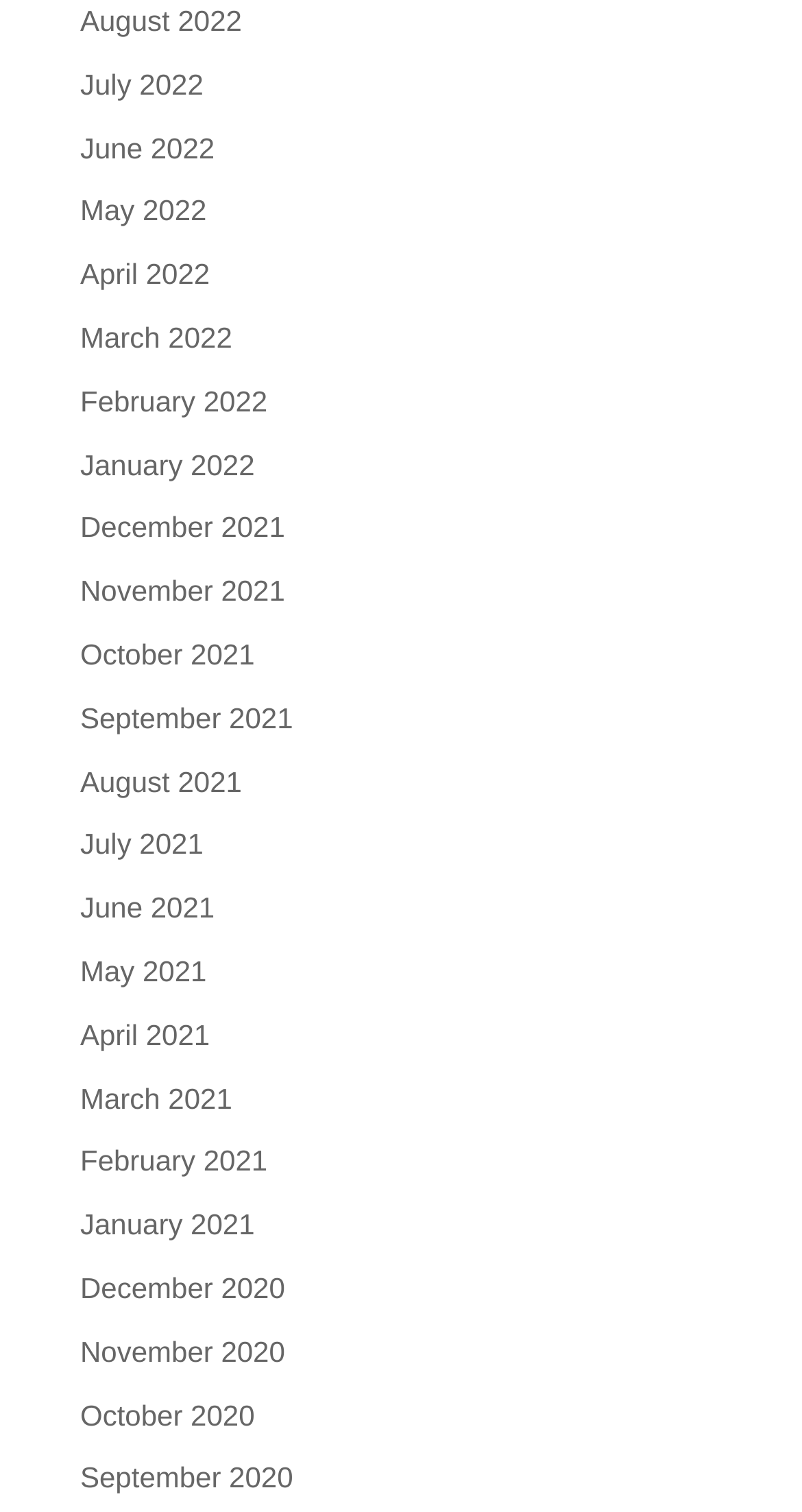Locate the bounding box of the UI element described by: "November 2020" in the given webpage screenshot.

[0.1, 0.883, 0.355, 0.904]